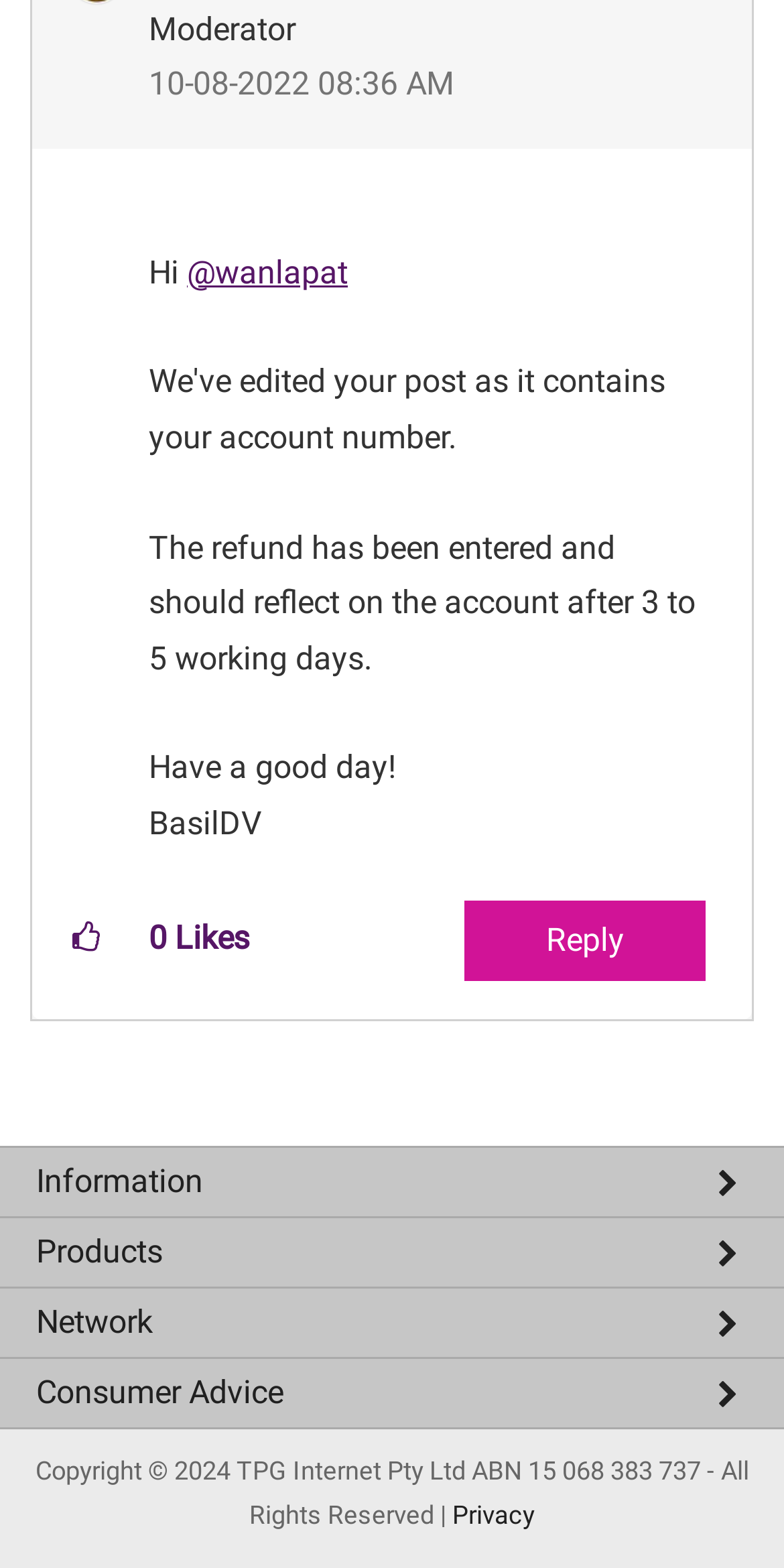Locate the bounding box of the user interface element based on this description: "Peering Guidelines".

[0.0, 0.908, 1.0, 0.948]